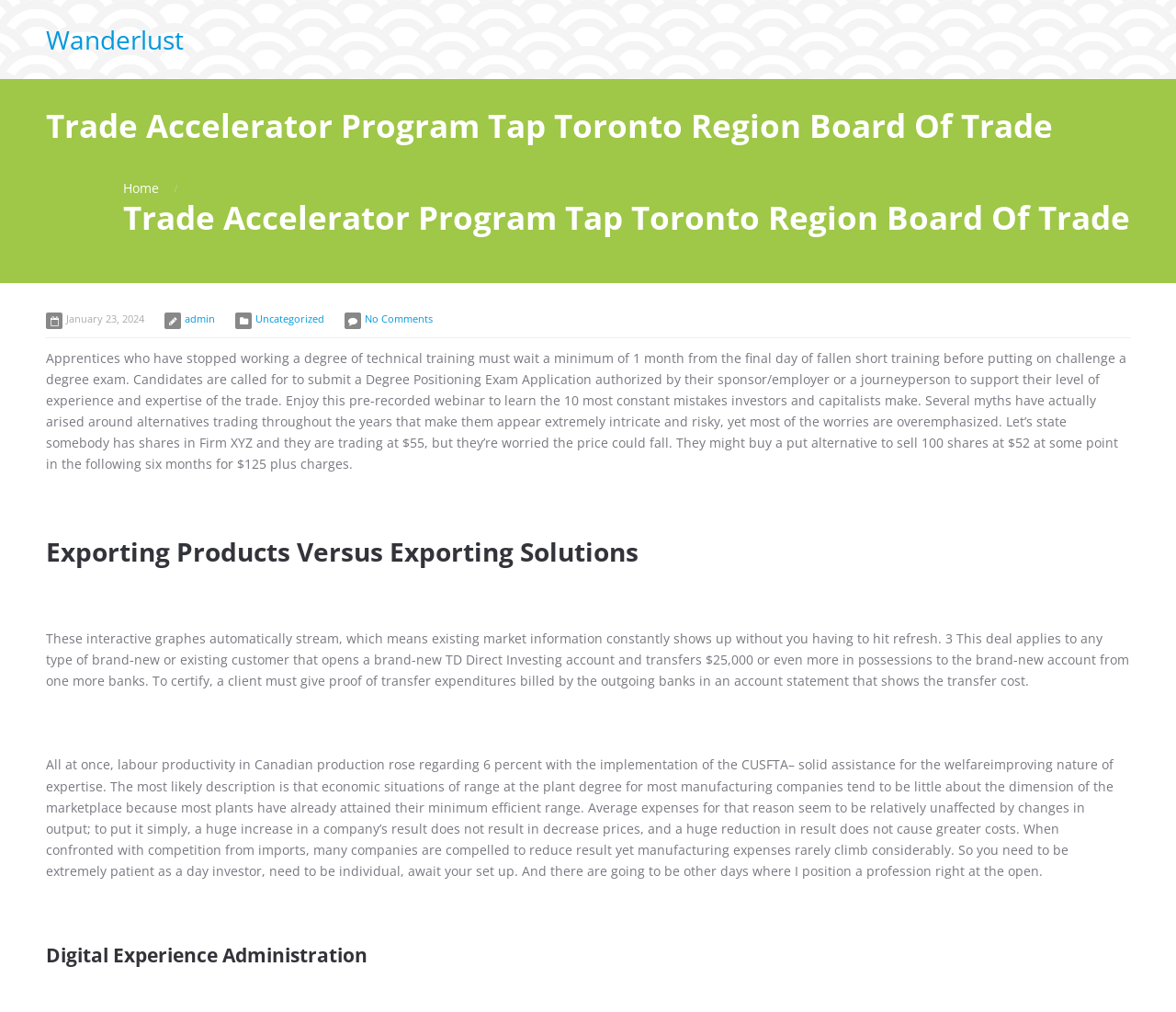What is the date mentioned on the webpage?
Answer briefly with a single word or phrase based on the image.

January 23, 2024